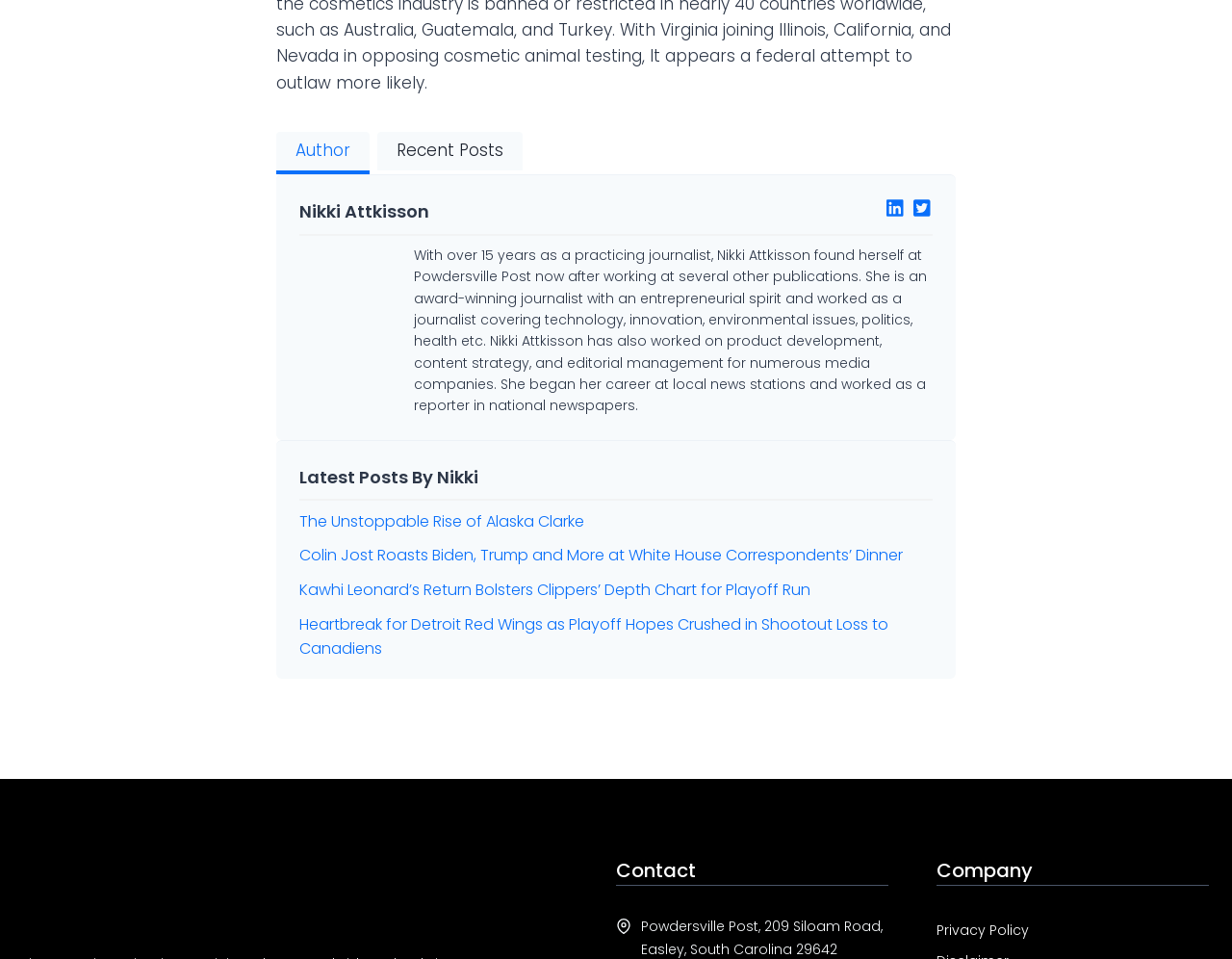Provide the bounding box coordinates of the HTML element described by the text: "Author".

[0.224, 0.137, 0.3, 0.181]